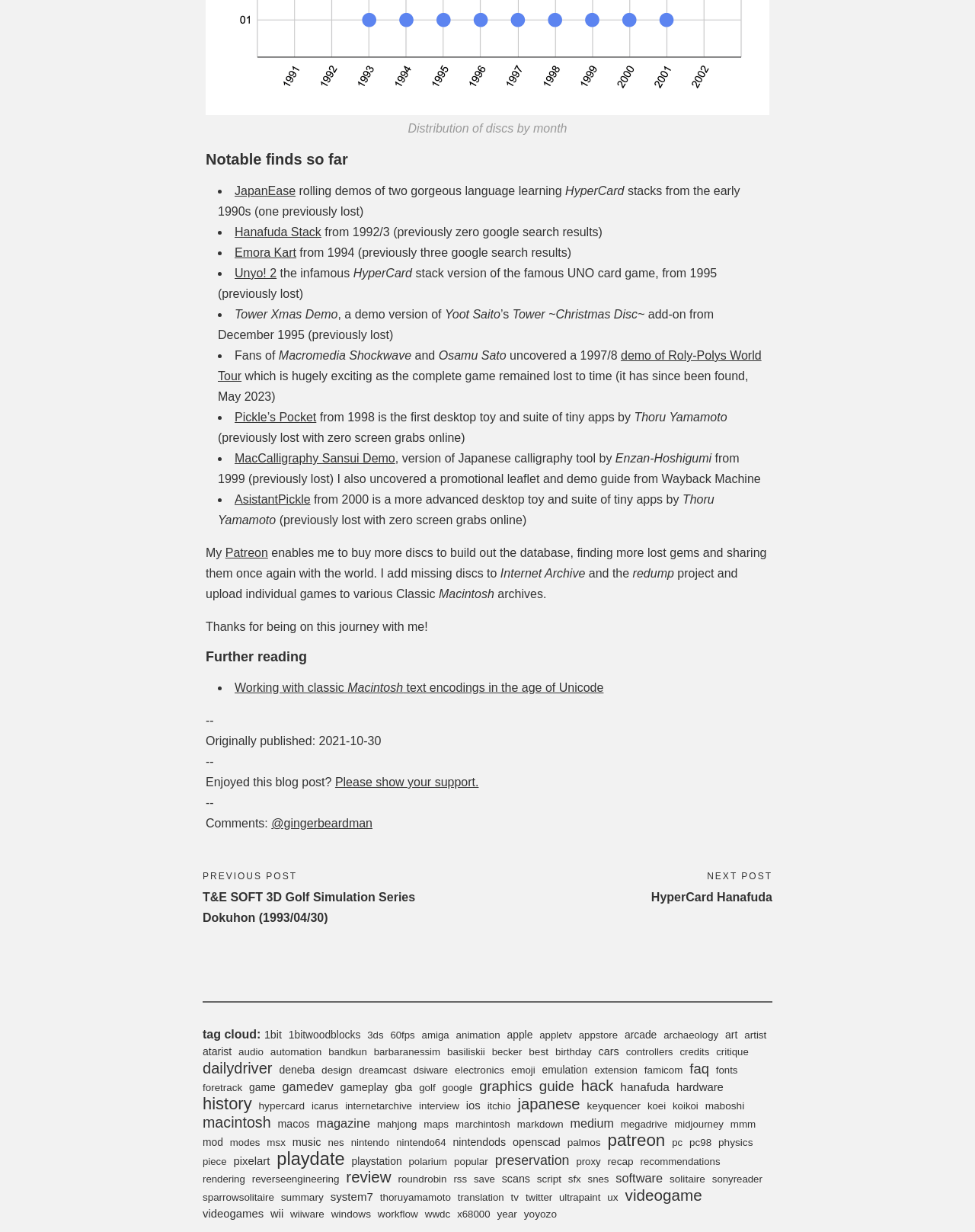Please provide the bounding box coordinates for the element that needs to be clicked to perform the instruction: "Read 'Further reading'". The coordinates must consist of four float numbers between 0 and 1, formatted as [left, top, right, bottom].

[0.211, 0.527, 0.789, 0.54]